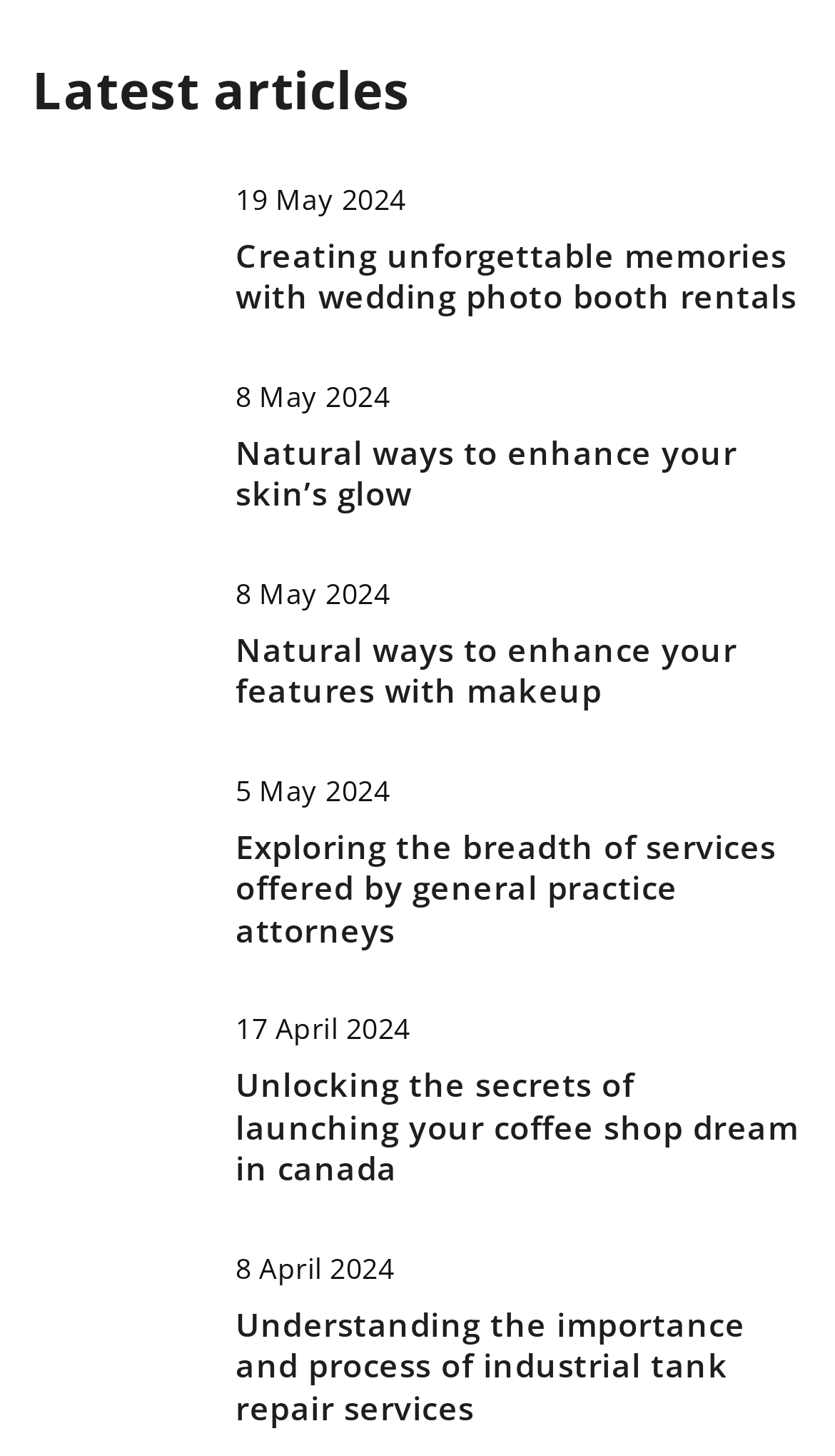How many articles are listed on the webpage?
Using the image, respond with a single word or phrase.

6